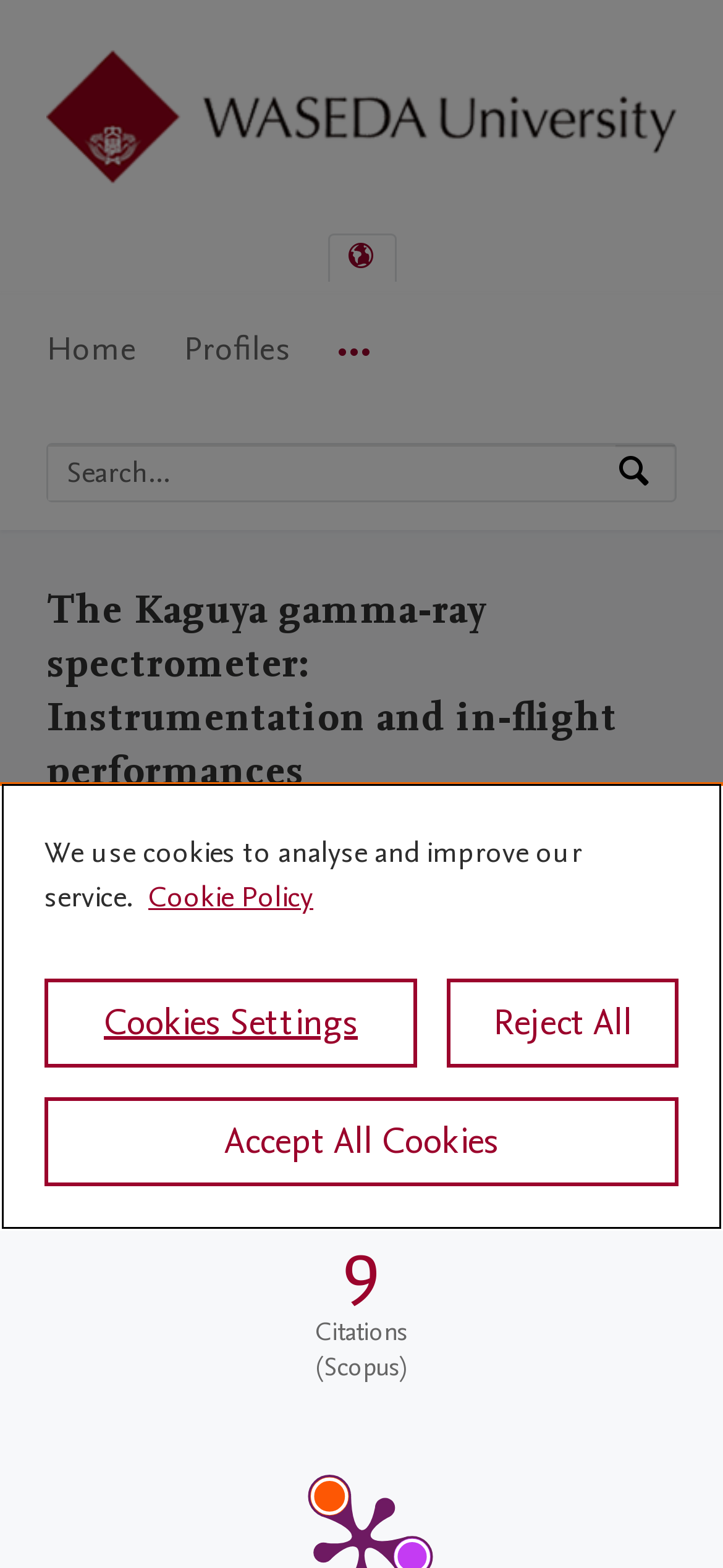Please provide the bounding box coordinates for the UI element as described: "Cookie Policy". The coordinates must be four floats between 0 and 1, represented as [left, top, right, bottom].

[0.205, 0.559, 0.433, 0.585]